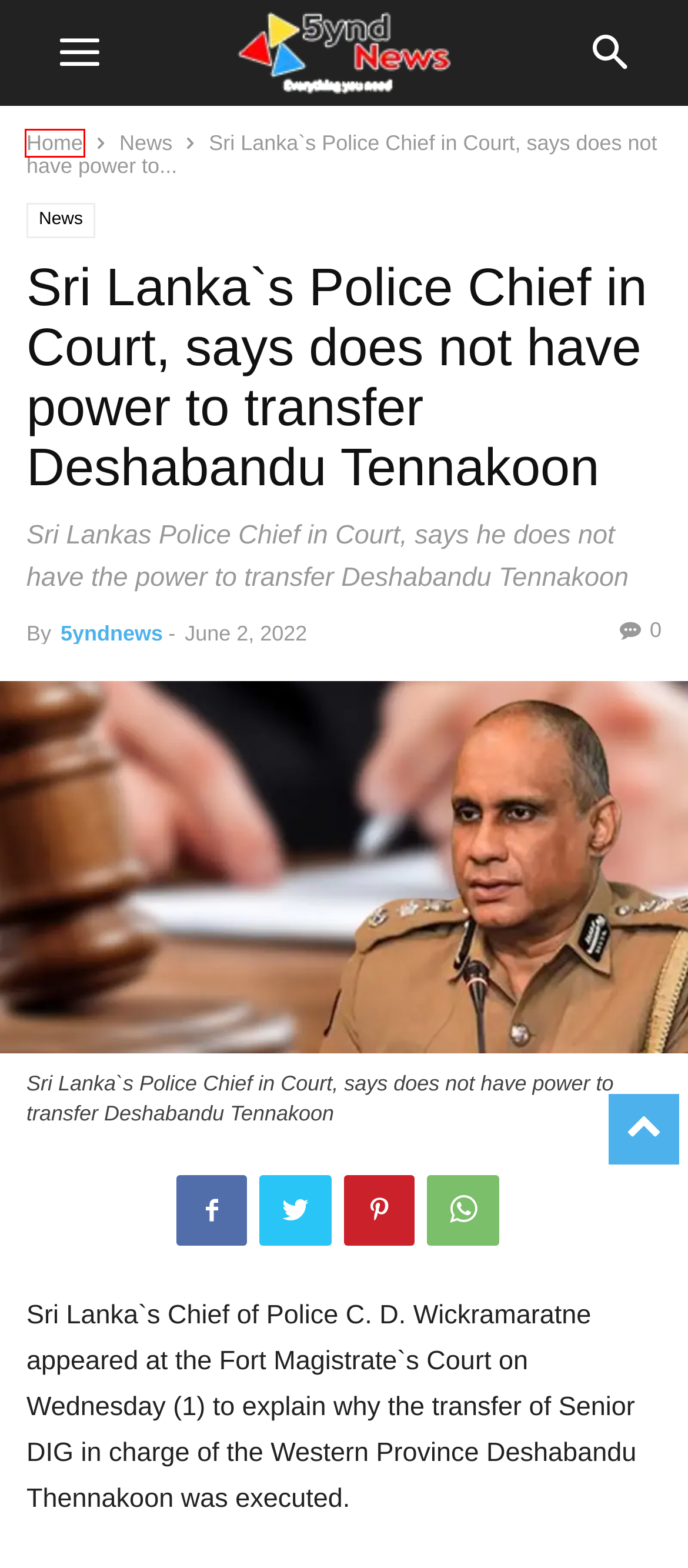Given a screenshot of a webpage with a red bounding box around an element, choose the most appropriate webpage description for the new page displayed after clicking the element within the bounding box. Here are the candidates:
A. srilanka | BREAKING NEWS!!!
B. Home | BREAKING NEWS!!!
C. වයඹ පළාතට නව ප්‍රධාන ලේකම්වරයෙක් | BREAKING NEWS!!!
D. News | BREAKING NEWS!!!
E. 5yndnews | BREAKING NEWS!!!
F. Shooting in Oklahoma | BREAKING NEWS!!!
G. Nimadi Wickramasinghe | BREAKING NEWS!!!
H. රාජ්‍ය ව්‍යවසාය ප්‍රතිව්‍යුවහගතකරණයට මහා භාණ්ඩාගාරයට අනුබද්ධ සමාගමක් | BREAKING NEWS!!!

B